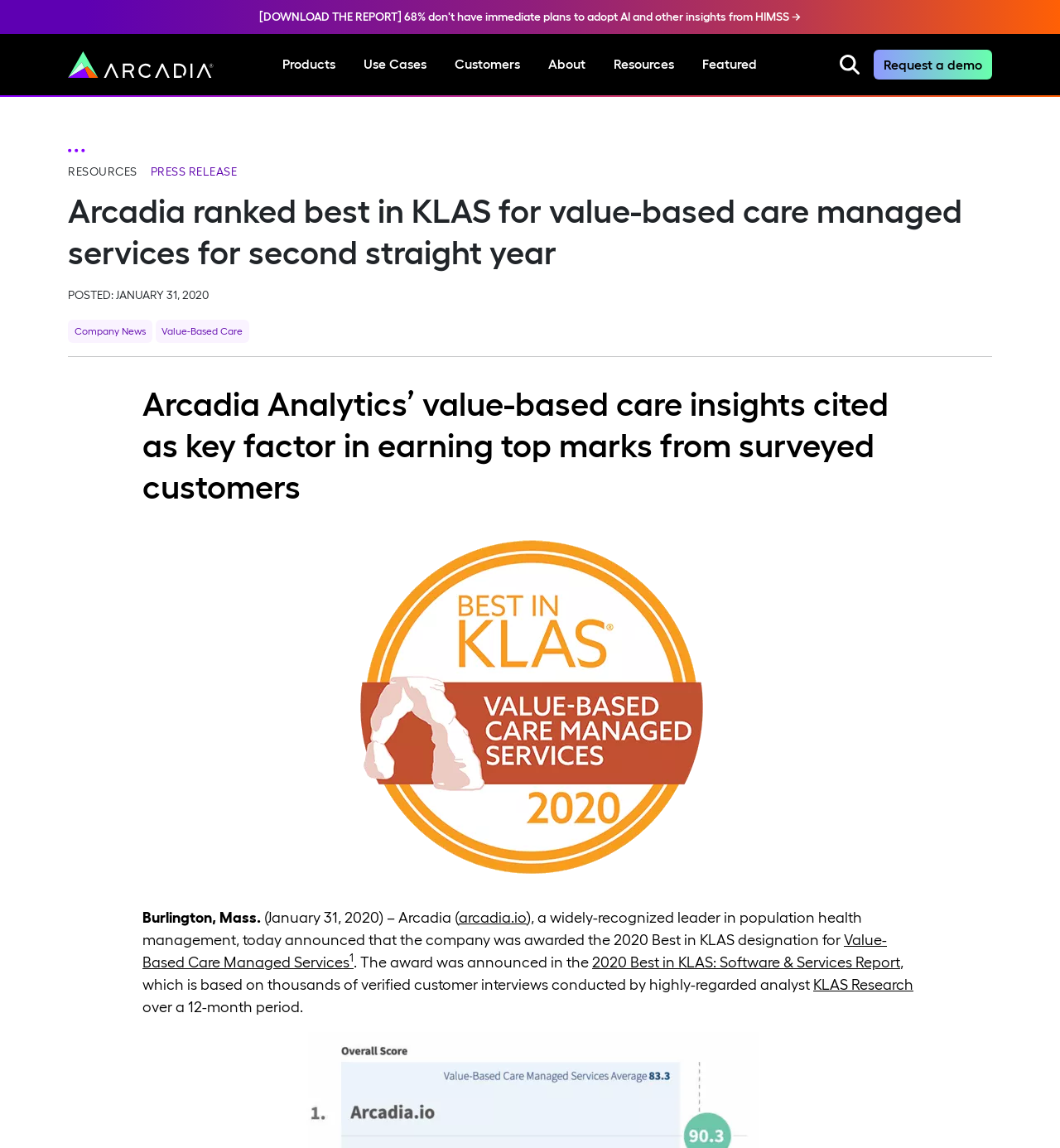Describe the entire webpage, focusing on both content and design.

The webpage is about Arcadia being awarded the 2020 Best in KLAS designation for Value-Based Care Managed Services for the second year in a row. At the top of the page, there is a navigation section with several links and buttons, including "Home", "Products", "Use Cases", "Customers", "About", "Resources", "Featured", and "Open search". There is also a link to download a report and a button to request a demo.

Below the navigation section, there is a heading that announces Arcadia's achievement, followed by a subheading that provides more details about the award. There is also a timestamp indicating when the news was posted.

The main content of the page is divided into two sections. The left section contains a series of links, including "Company News" and "Value-Based Care", as well as a separator line. The right section contains a heading, a figure, and several paragraphs of text that provide more information about Arcadia's achievement. The figure is an image that shows Arcadia ranked best in KLAS for Value-Based Care Managed Services for the second straight year.

The text in the right section describes Arcadia's value-based care insights and how they were cited as a key factor in earning top marks from surveyed customers. It also mentions that the award was announced in the 2020 Best in KLAS: Software & Services Report, which is based on thousands of verified customer interviews conducted by KLAS Research over a 12-month period. There are several links and superscripts throughout the text that provide additional information and references.